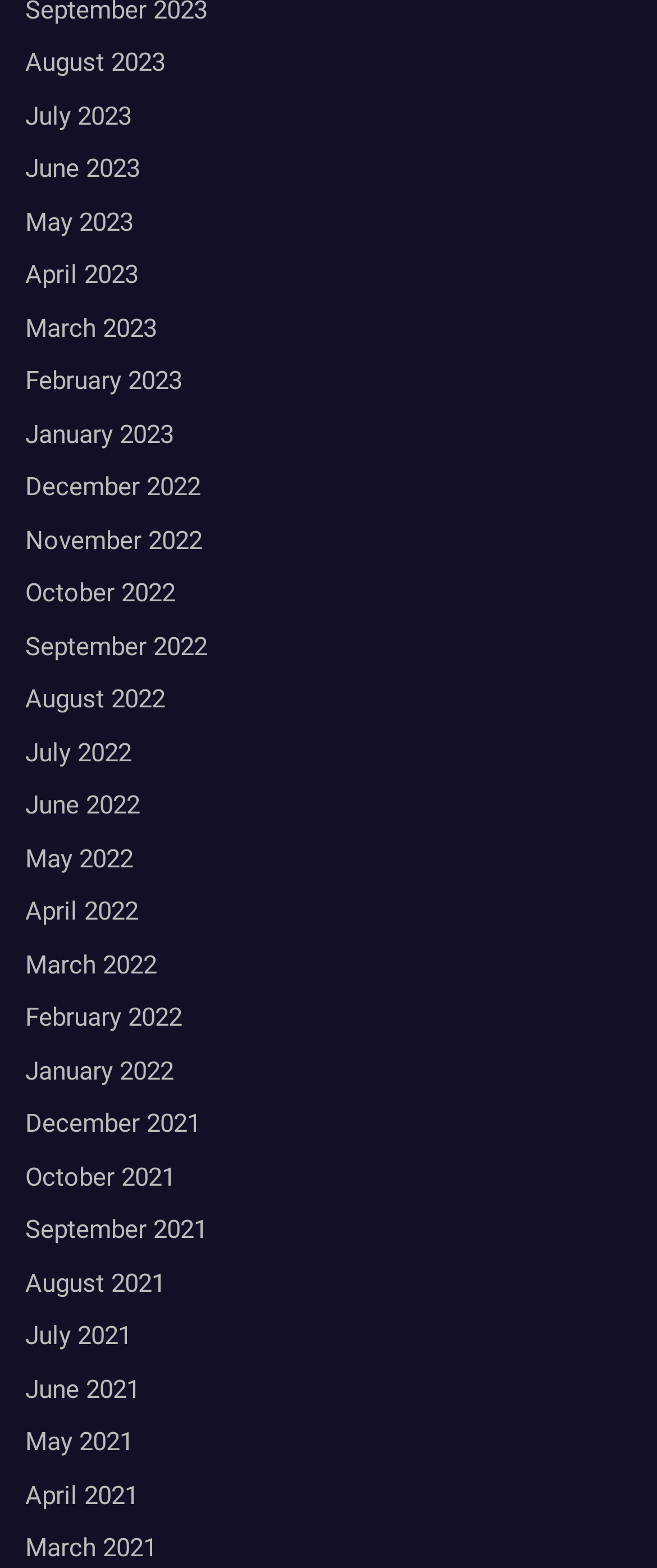Please give a one-word or short phrase response to the following question: 
Are the months listed in chronological order?

Yes